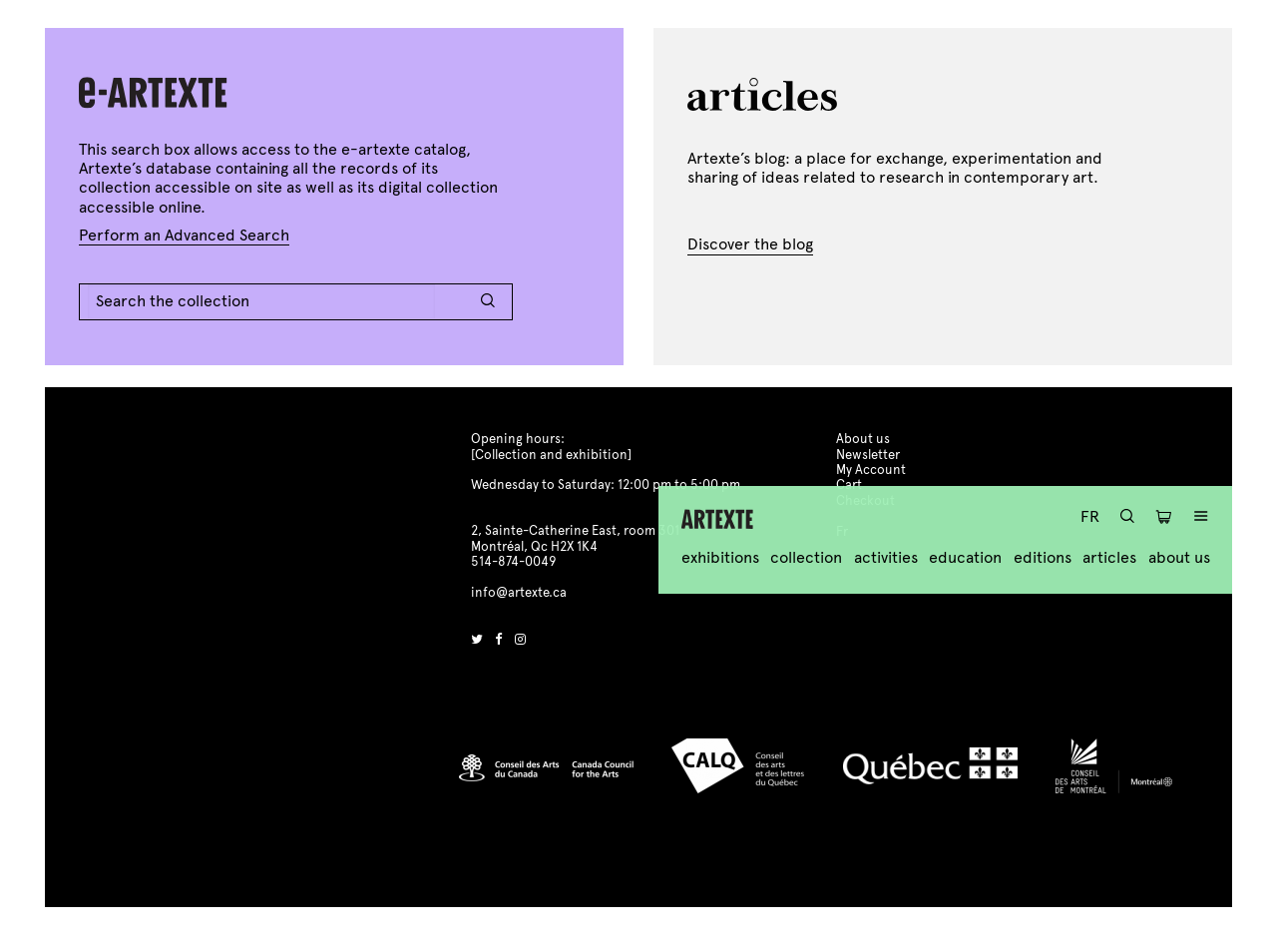Bounding box coordinates must be specified in the format (top-left x, top-left y, bottom-right x, bottom-right y). All values should be floating point numbers between 0 and 1. What are the bounding box coordinates of the UI element described as: About us

[0.655, 0.453, 0.697, 0.47]